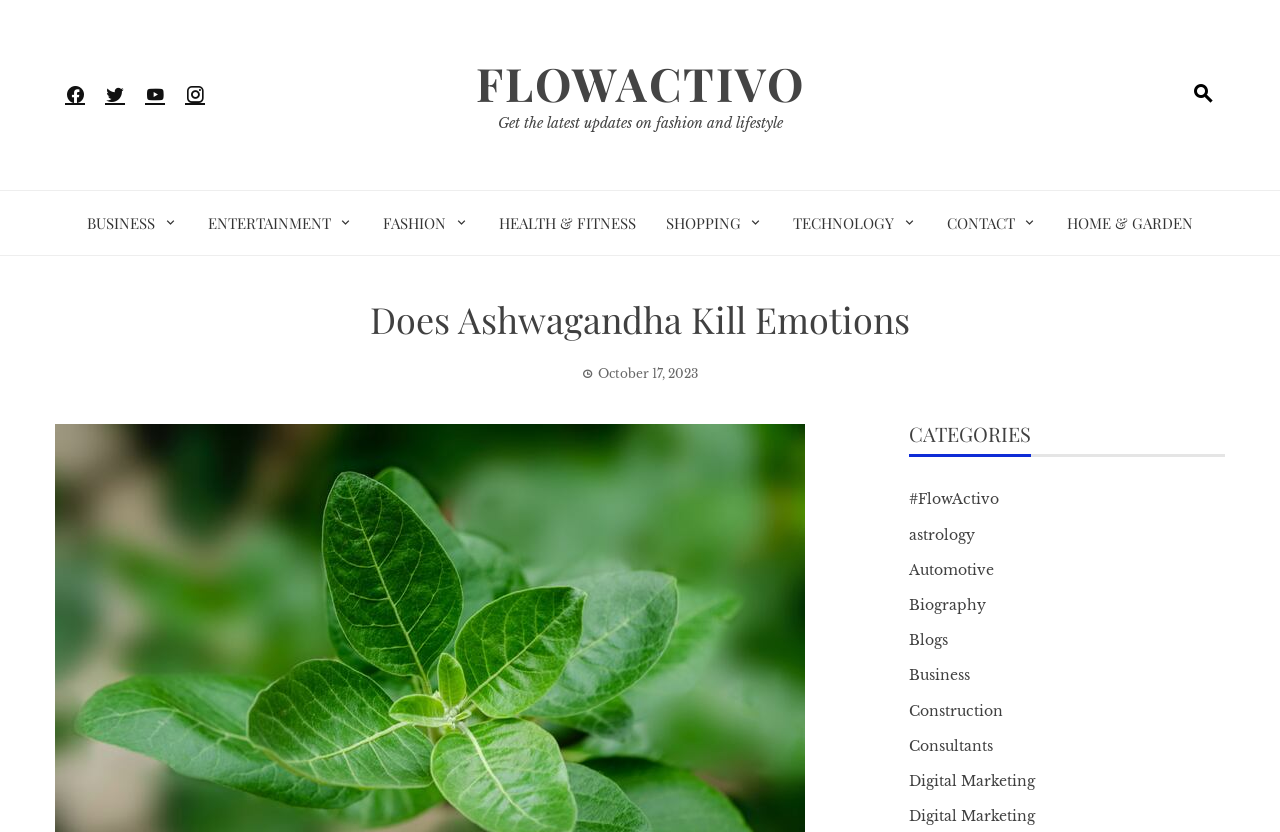Find the bounding box coordinates for the UI element whose description is: "PRIVACY POLICY". The coordinates should be four float numbers between 0 and 1, in the format [left, top, right, bottom].

None